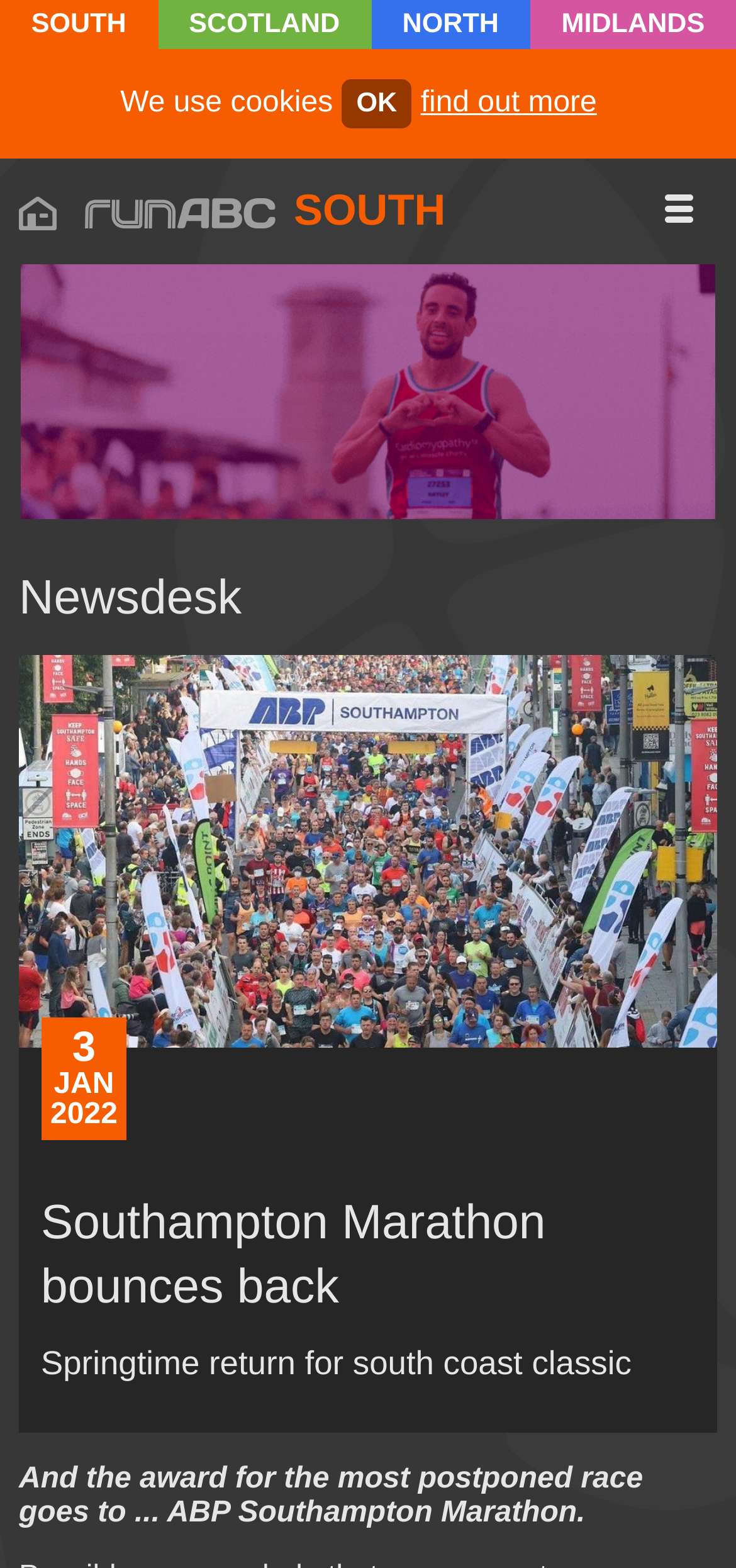Bounding box coordinates are given in the format (top-left x, top-left y, bottom-right x, bottom-right y). All values should be floating point numbers between 0 and 1. Provide the bounding box coordinate for the UI element described as: parent_node: SOUTH

[0.115, 0.126, 0.373, 0.144]